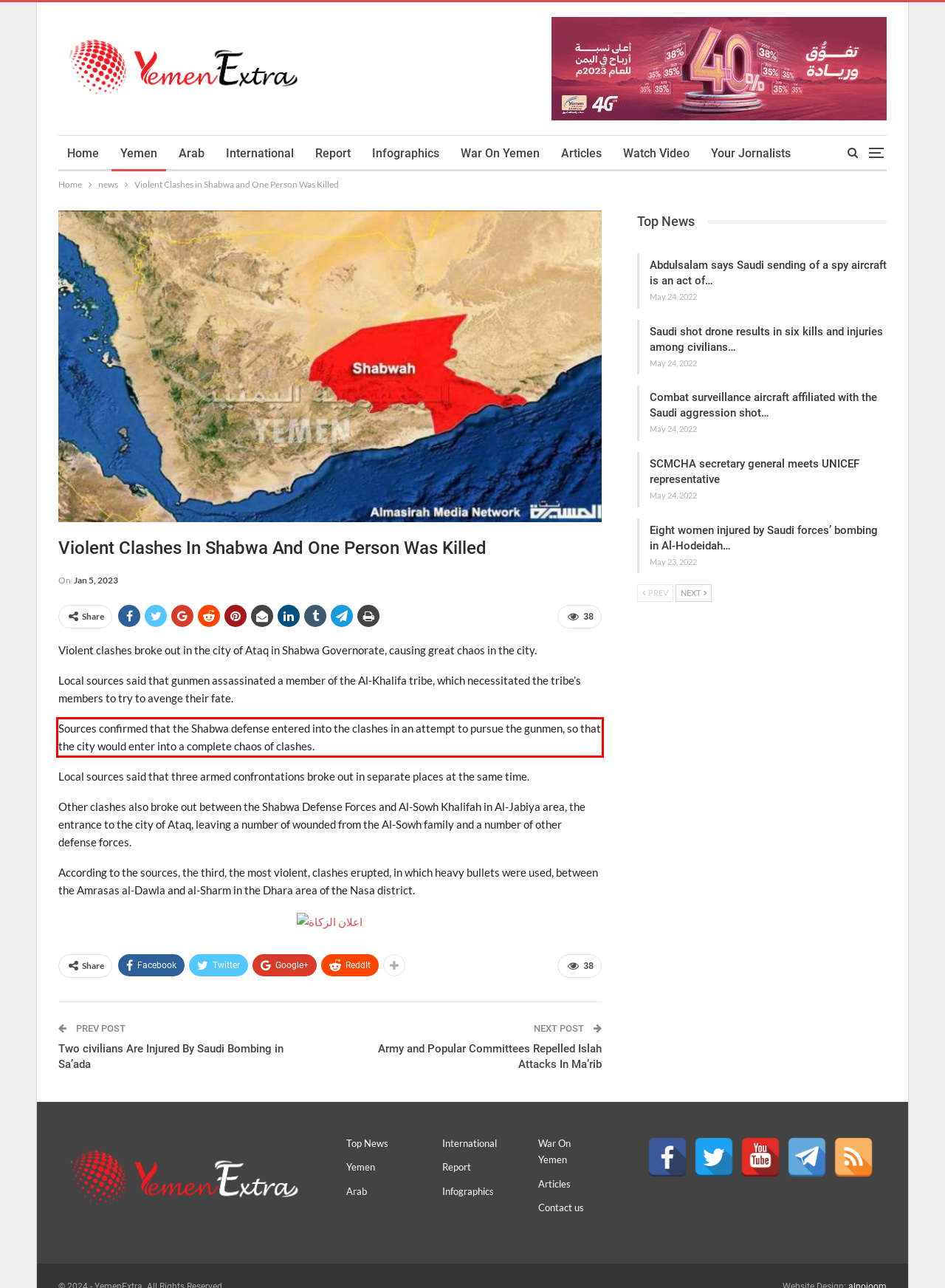Please examine the screenshot of the webpage and read the text present within the red rectangle bounding box.

Sources confirmed that the Shabwa defense entered into the clashes in an attempt to pursue the gunmen, so that the city would enter into a complete chaos of clashes.